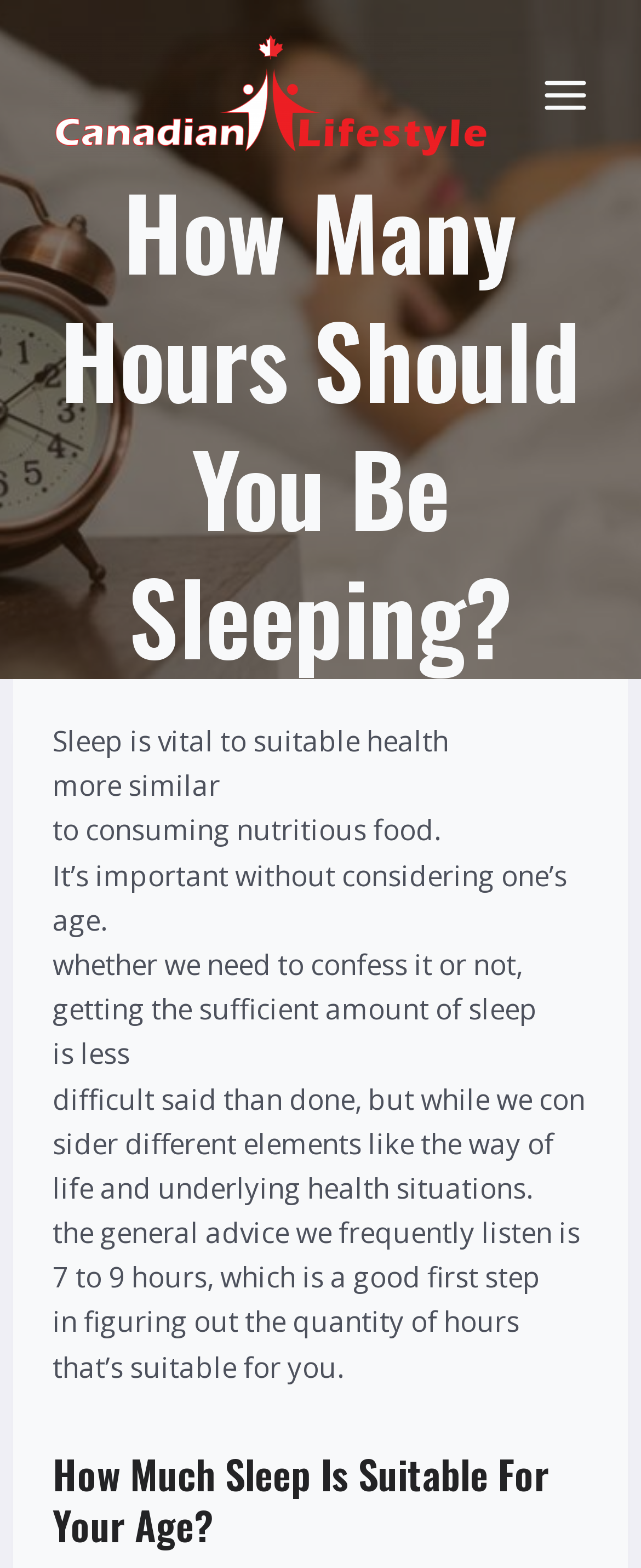Locate the UI element described as follows: "Toggle Menu". Return the bounding box coordinates as four float numbers between 0 and 1 in the order [left, top, right, bottom].

[0.822, 0.039, 0.992, 0.082]